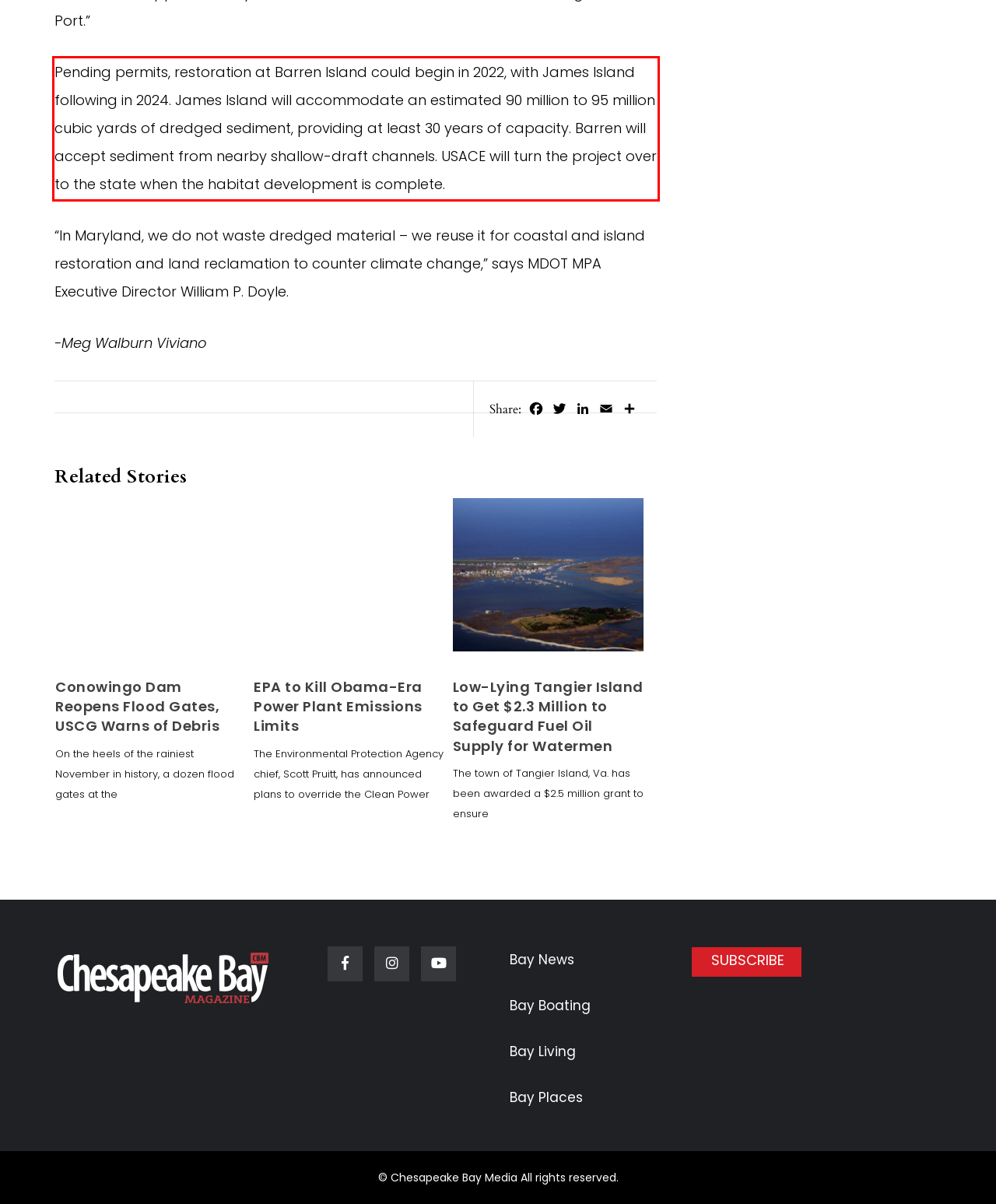Using the provided screenshot of a webpage, recognize and generate the text found within the red rectangle bounding box.

Pending permits, restoration at Barren Island could begin in 2022, with James Island following in 2024. James Island will accommodate an estimated 90 million to 95 million cubic yards of dredged sediment, providing at least 30 years of capacity. Barren will accept sediment from nearby shallow-draft channels. USACE will turn the project over to the state when the habitat development is complete.